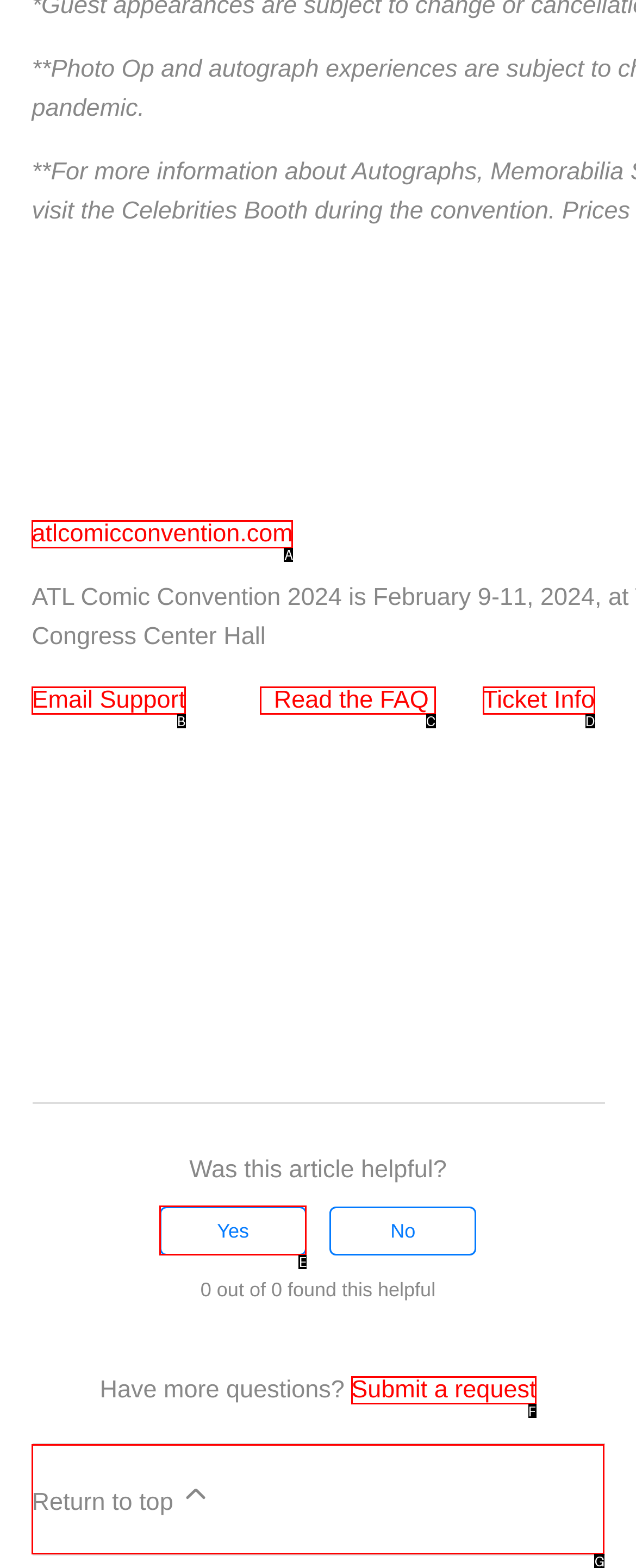Find the HTML element that suits the description: Return to top
Indicate your answer with the letter of the matching option from the choices provided.

G